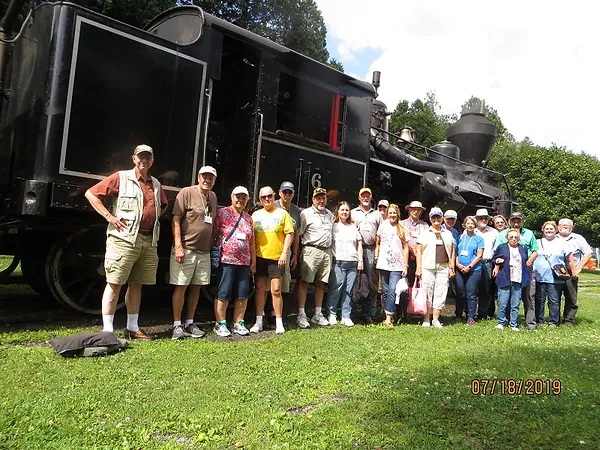Provide a brief response to the question below using one word or phrase:
What type of locomotive is in the photo?

Shay